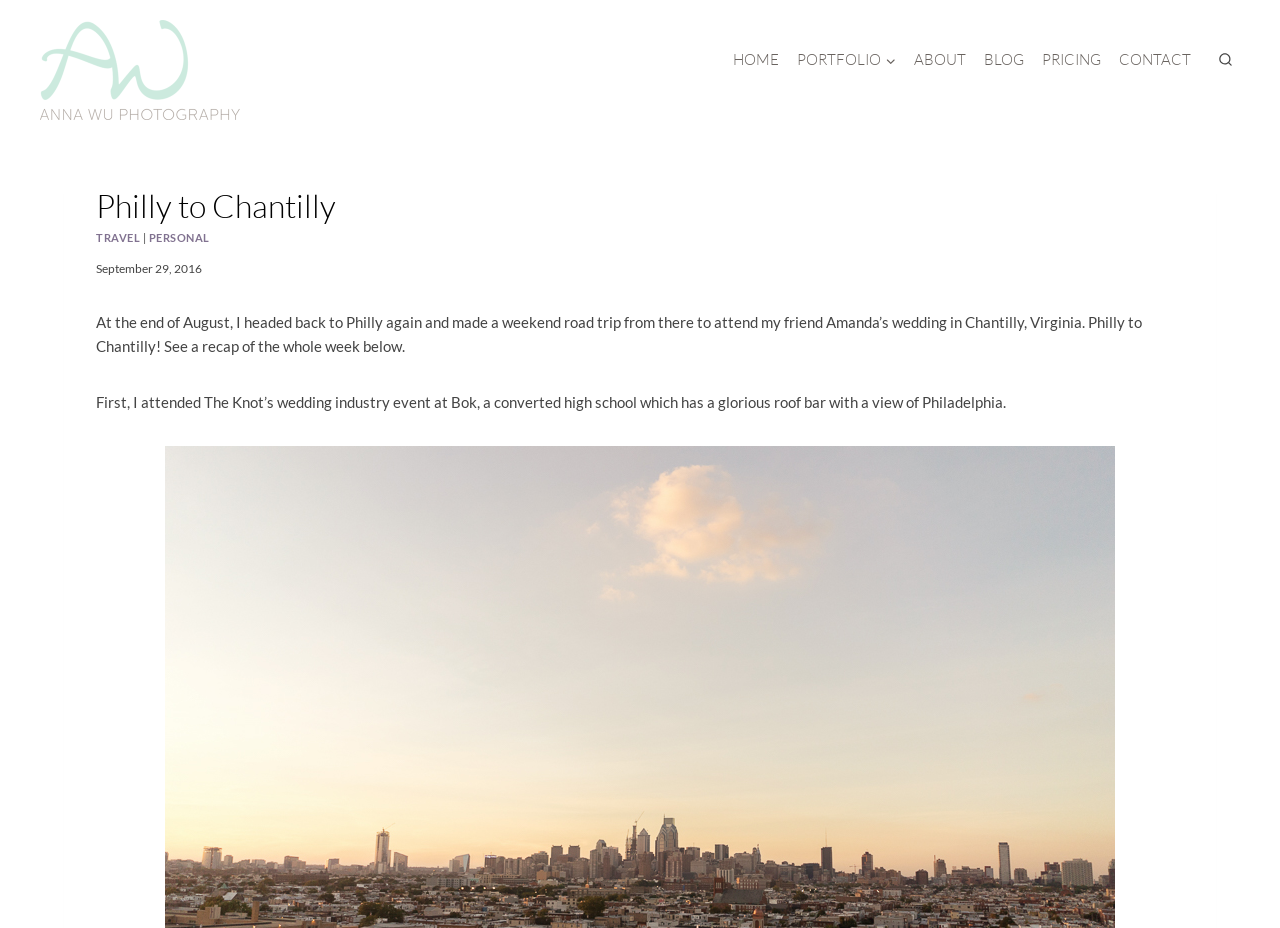Extract the main title from the webpage and generate its text.

Philly to Chantilly